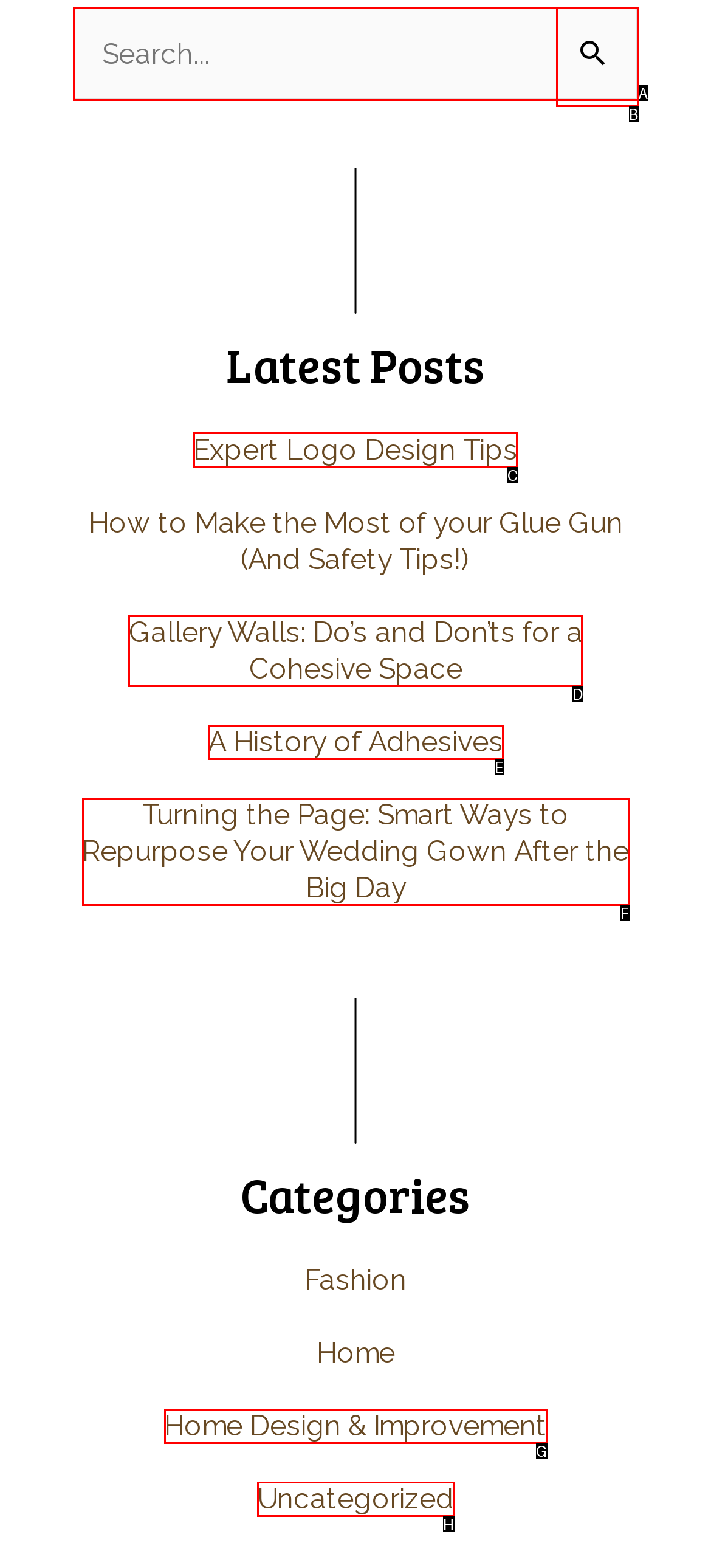Tell me which element should be clicked to achieve the following objective: Read the latest post 'Expert Logo Design Tips'
Reply with the letter of the correct option from the displayed choices.

C